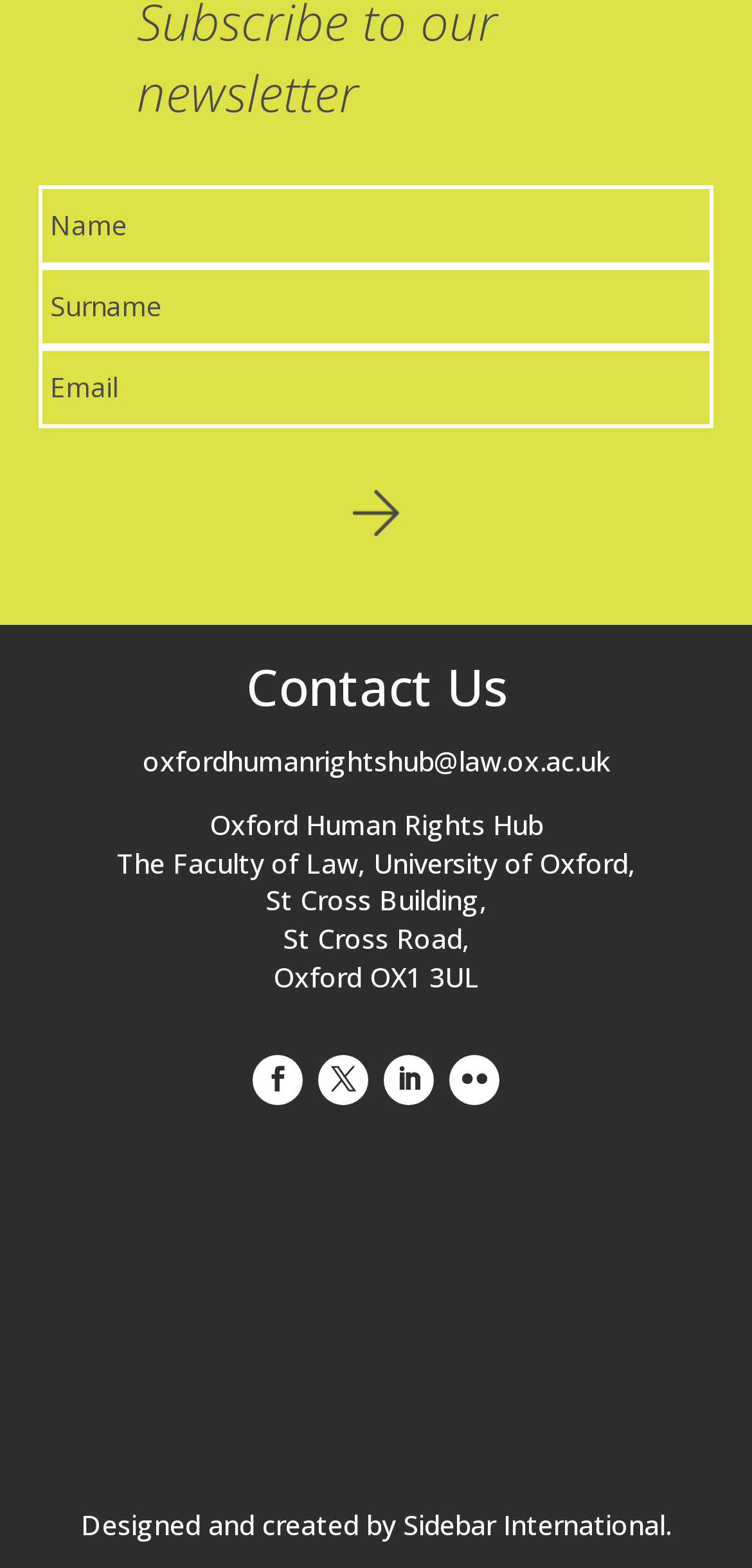Based on the image, provide a detailed and complete answer to the question: 
What is the purpose of the webpage?

The webpage has a heading 'Contact Us' and provides a form to submit with fields like First name, Surname, and Email, suggesting that the purpose of the webpage is to allow users to contact the Oxford Human Rights Hub.